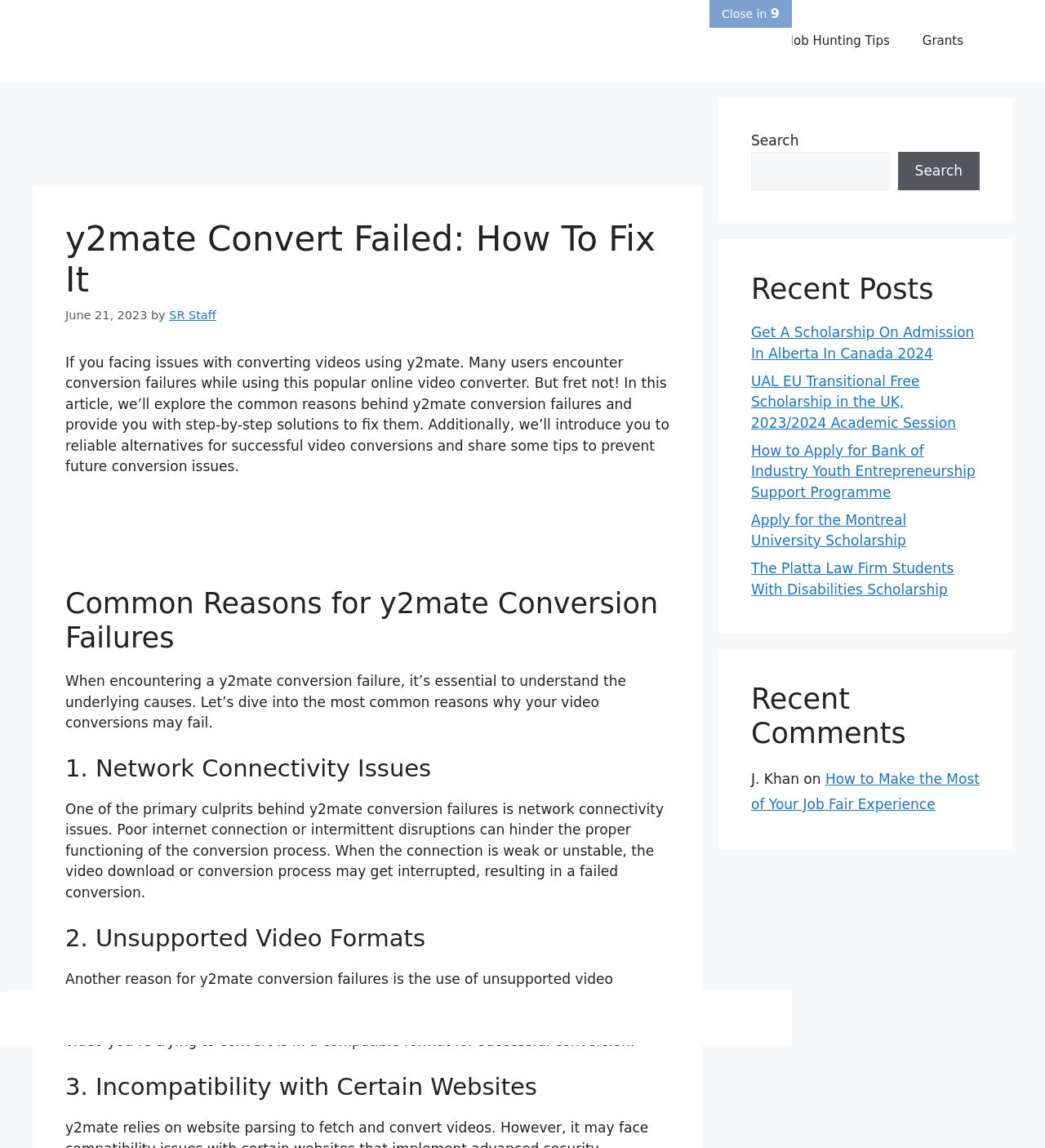Please determine the bounding box coordinates of the element to click on in order to accomplish the following task: "Check the 'Recent Comments' section". Ensure the coordinates are four float numbers ranging from 0 to 1, i.e., [left, top, right, bottom].

[0.719, 0.594, 0.938, 0.654]